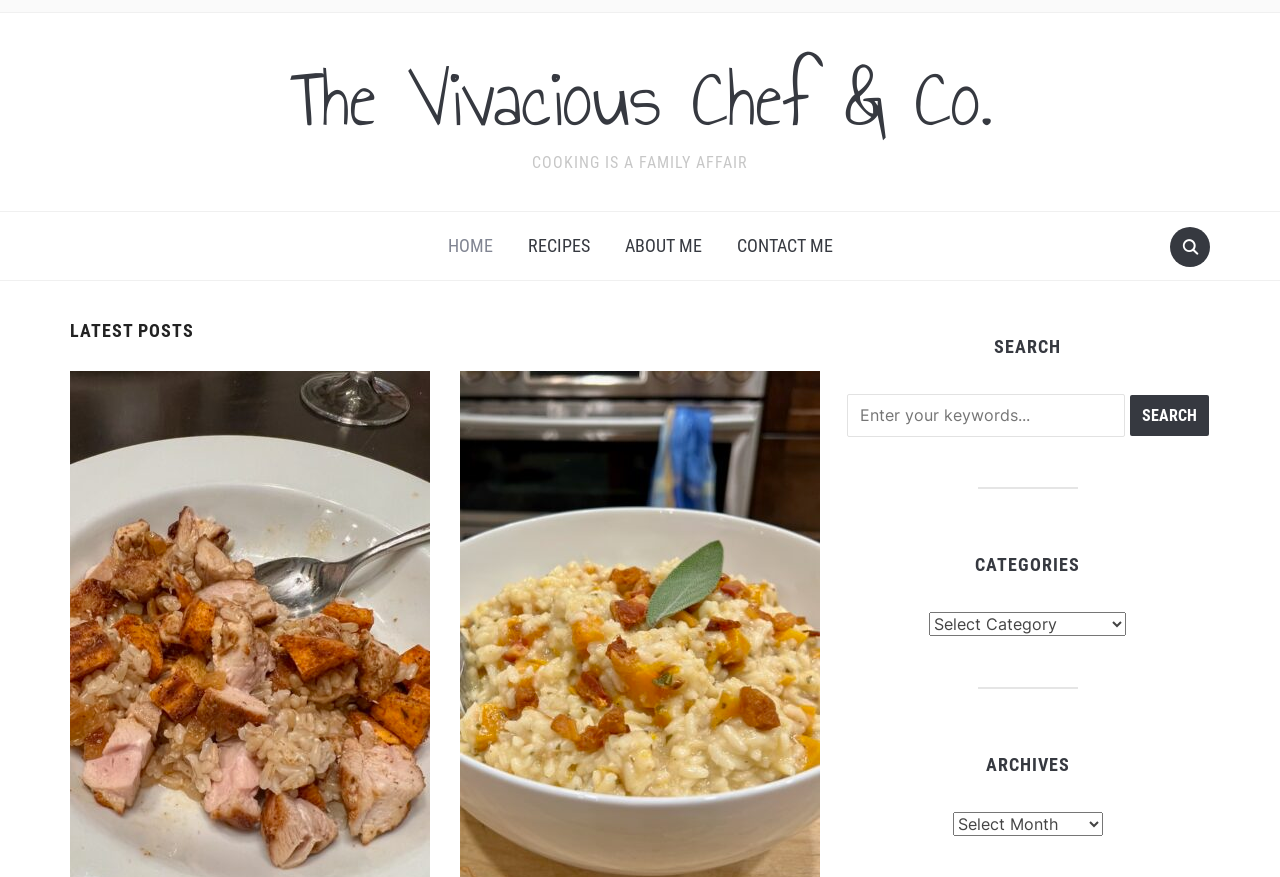Kindly determine the bounding box coordinates for the area that needs to be clicked to execute this instruction: "read about the author".

[0.476, 0.253, 0.56, 0.308]